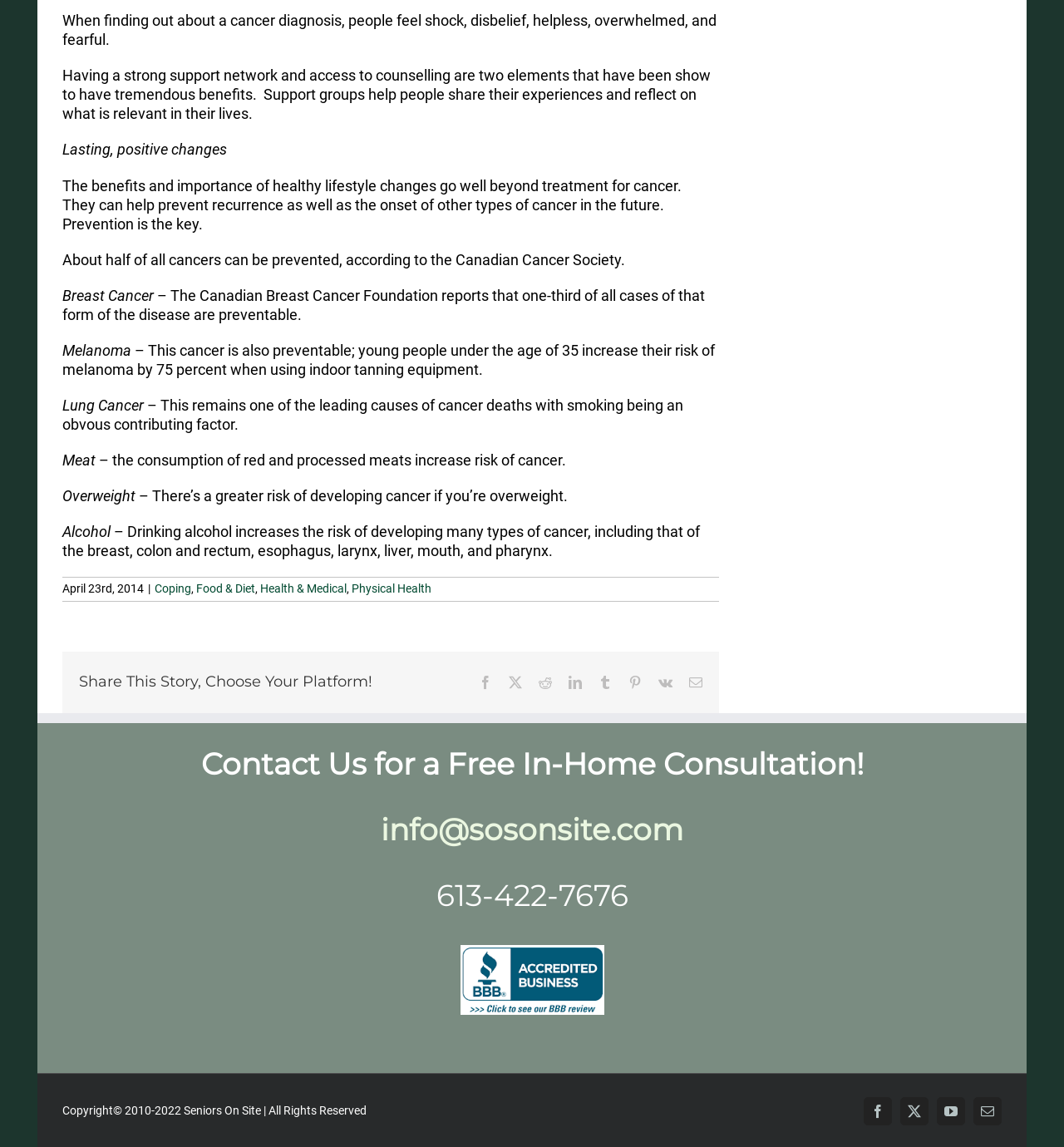What is the accreditation mentioned on the webpage?
Observe the image and answer the question with a one-word or short phrase response.

BBB Accredited Business